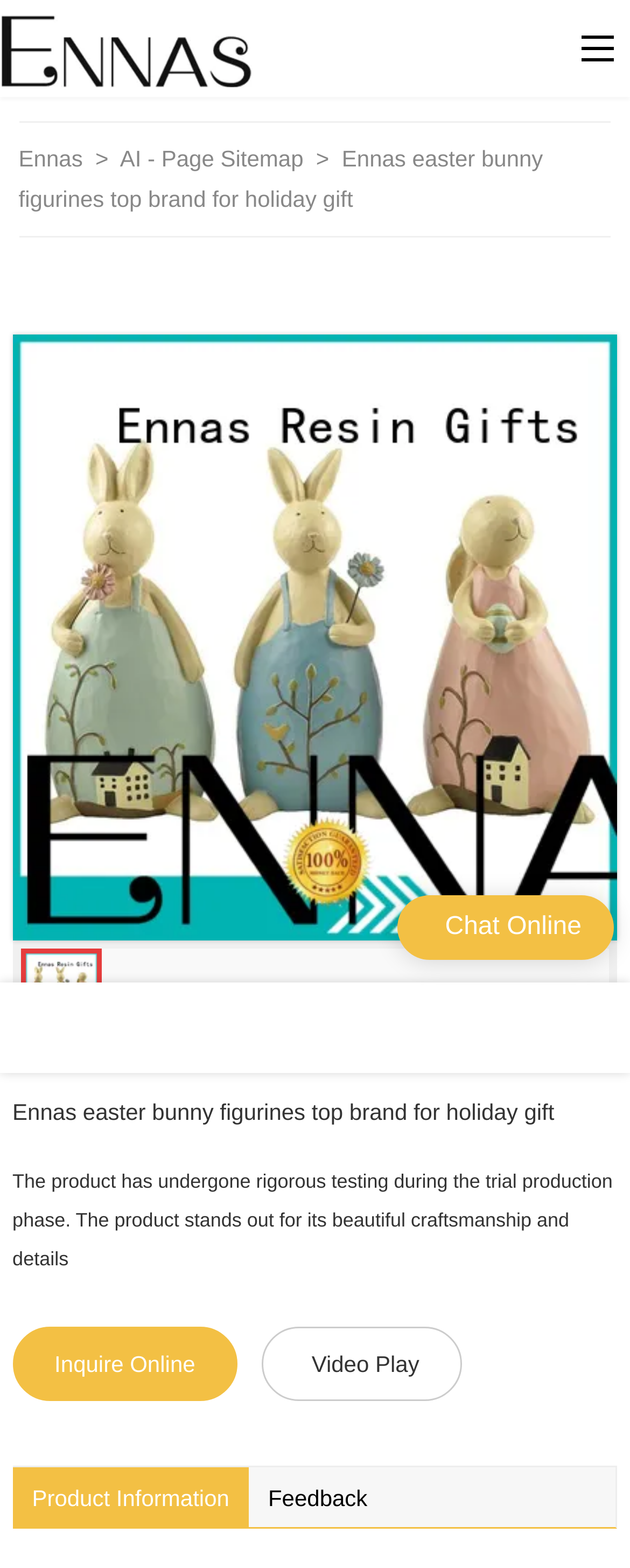What is the purpose of the 'Inquire Online' link?
Could you answer the question with a detailed and thorough explanation?

The 'Inquire Online' link is likely used to send an inquiry about the Easter bunny figurines to the manufacturer or seller, as it is placed next to the product description and details.